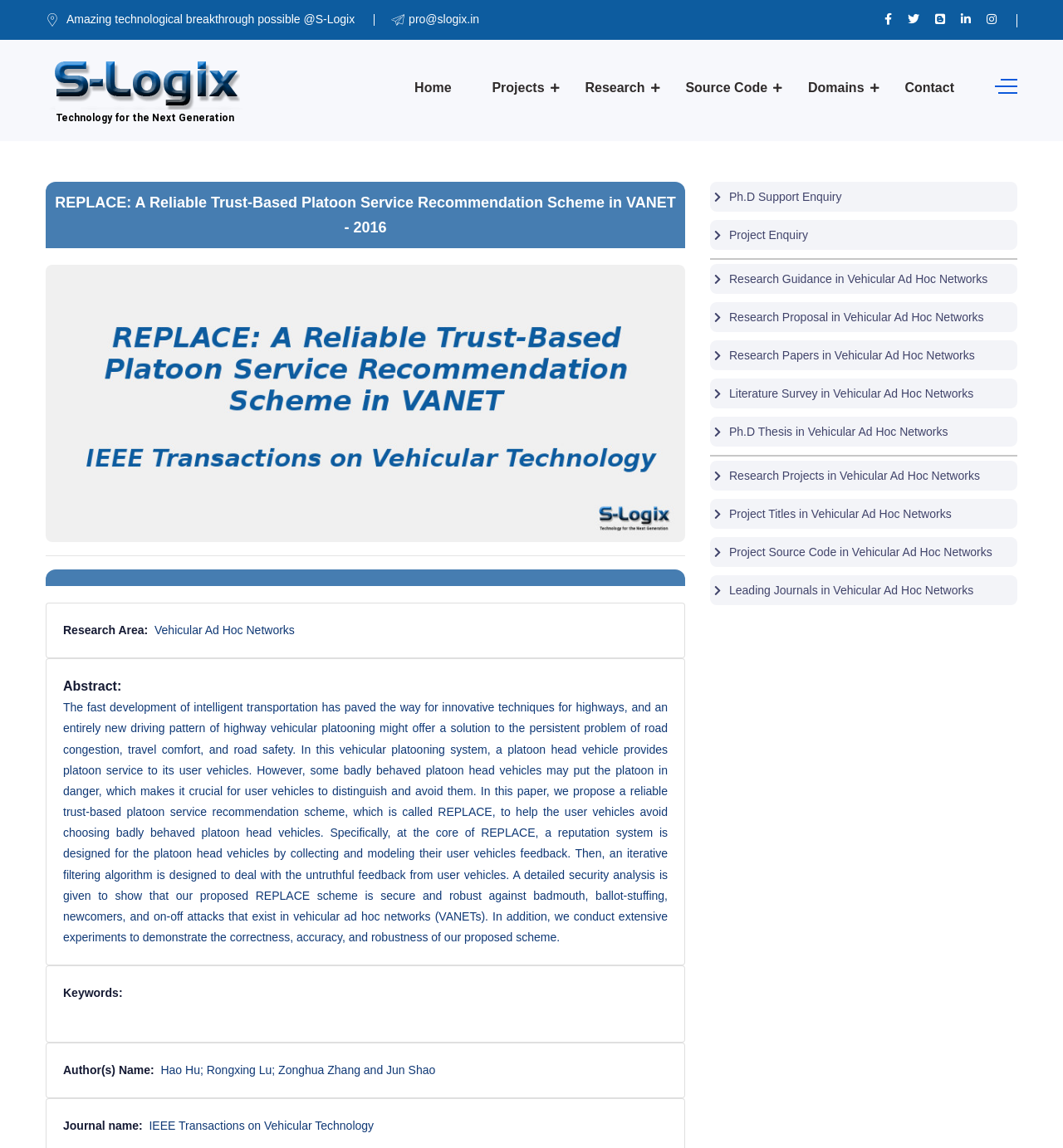Can you give a detailed response to the following question using the information from the image? What is the purpose of the REPLACE scheme?

I read the abstract of the paper and found that the REPLACE scheme is designed to help user vehicles distinguish and avoid badly behaved platoon head vehicles in vehicular platooning systems.